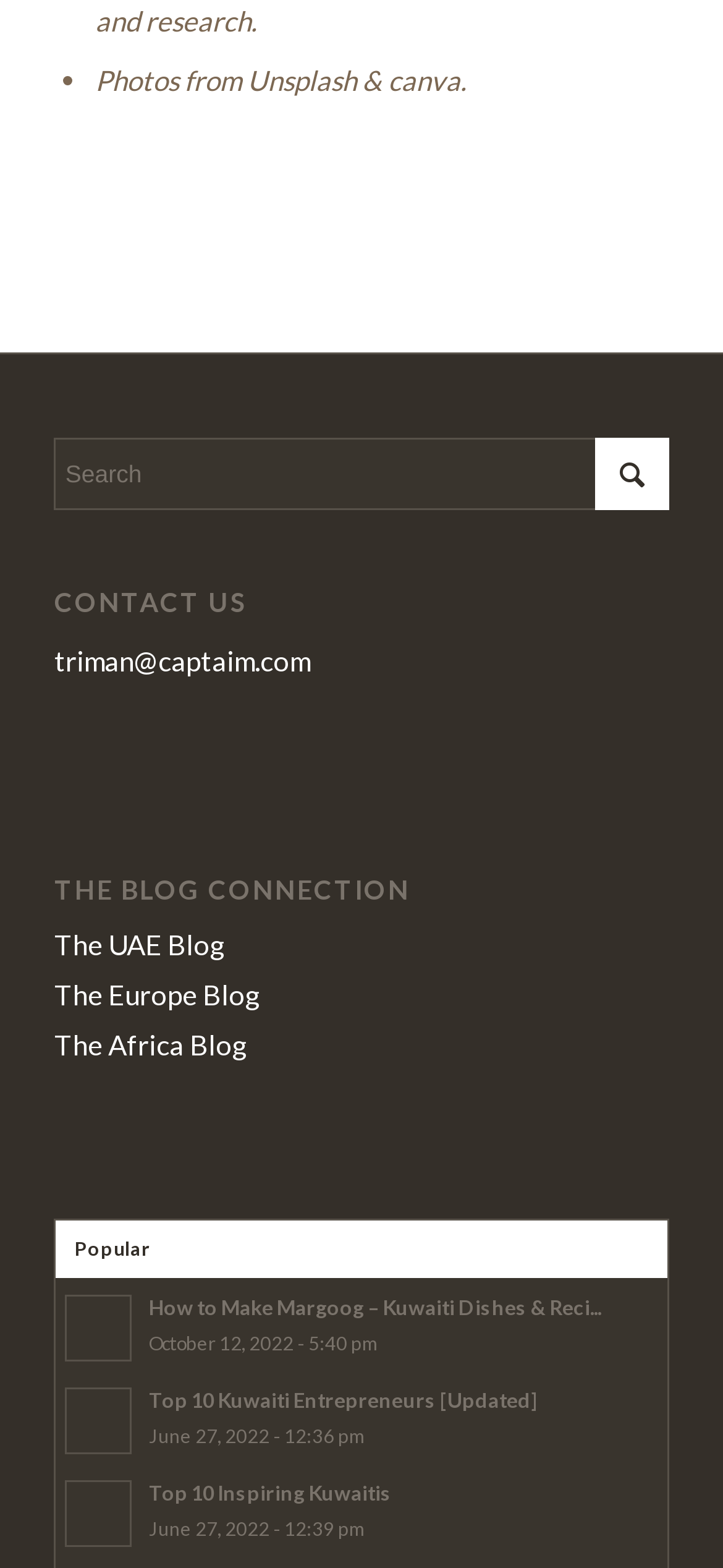What is the contact email address?
Look at the screenshot and respond with a single word or phrase.

triman@captaim.com